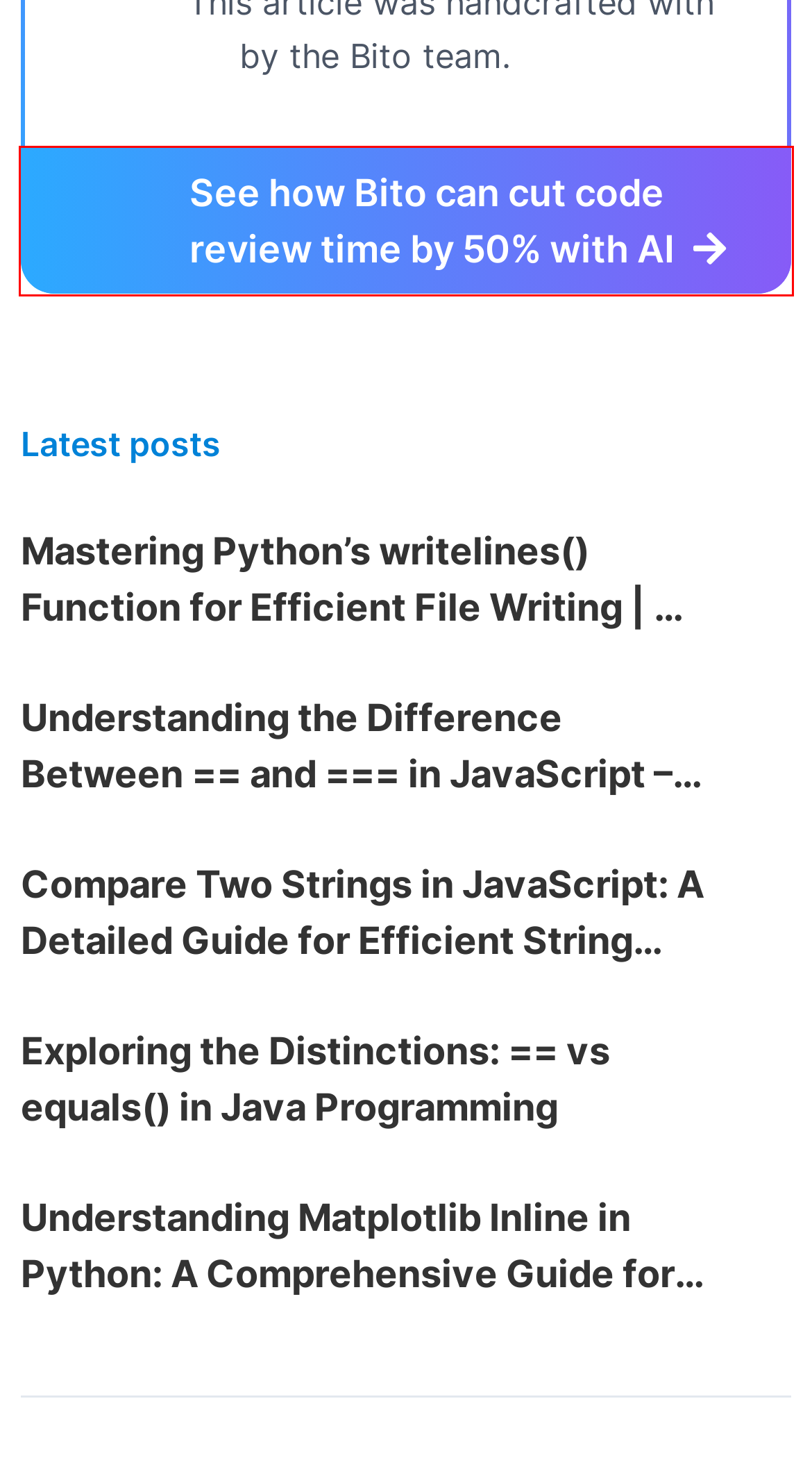You are given a screenshot of a webpage with a red rectangle bounding box around a UI element. Select the webpage description that best matches the new webpage after clicking the element in the bounding box. Here are the candidates:
A. Understanding the Difference Between == and === in JavaScript
B. Understanding the Difference Between == and Equals in Java
C. Mastering Python's writelines() Function for Efficient File Writing
D. Compare Two Strings in JavaScript: String Comparison
E. Understanding Matplotlib Inline in Python
F. AI Code Review Agent - AI Assistant for Code Review
G. Calendly - Bito
H. Resources - Bito

F